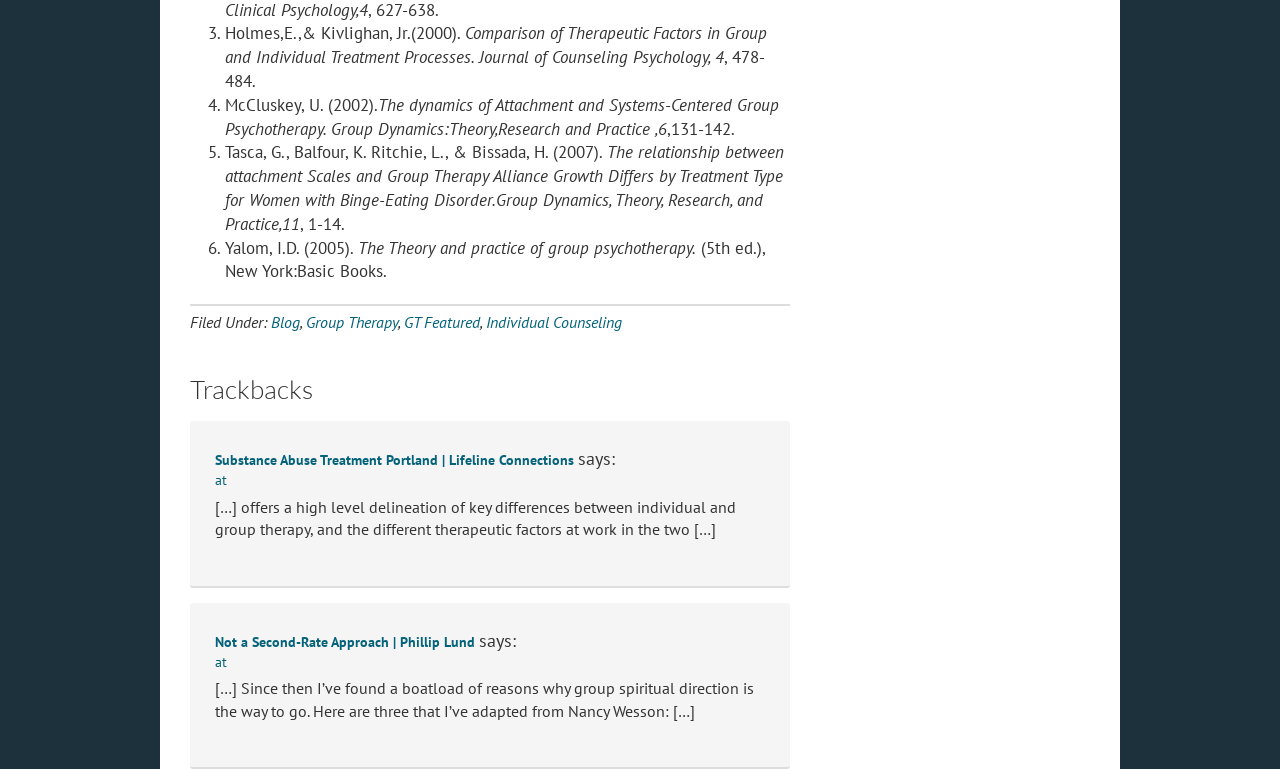Identify the bounding box coordinates for the UI element described as follows: "Blog". Ensure the coordinates are four float numbers between 0 and 1, formatted as [left, top, right, bottom].

[0.212, 0.406, 0.234, 0.432]